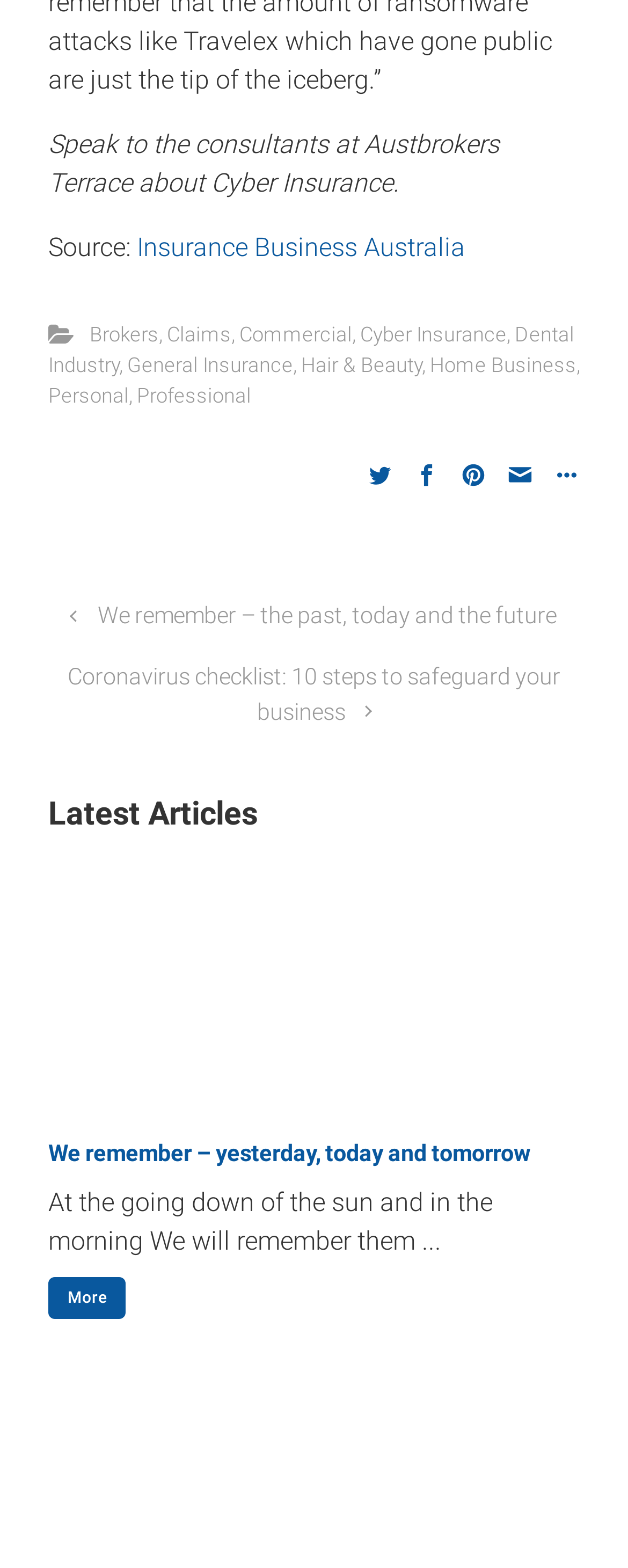Find and provide the bounding box coordinates for the UI element described here: "Dental Industry". The coordinates should be given as four float numbers between 0 and 1: [left, top, right, bottom].

[0.077, 0.205, 0.914, 0.24]